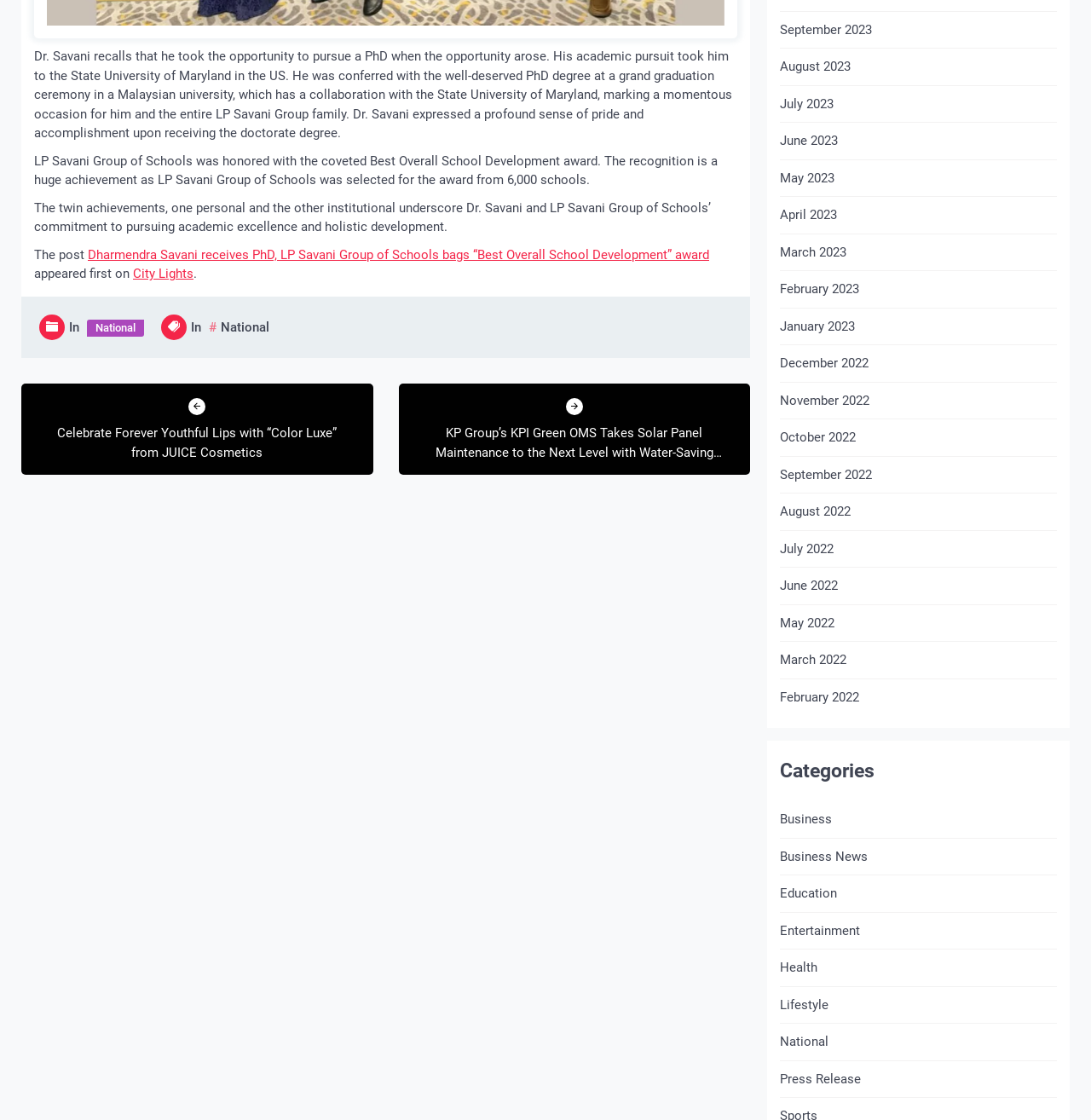What are the categories listed on the webpage?
Please respond to the question thoroughly and include all relevant details.

The webpage lists various categories, including Business, Business News, Education, Entertainment, Health, Lifestyle, National, and Press Release, which are likely categories for news articles or posts.